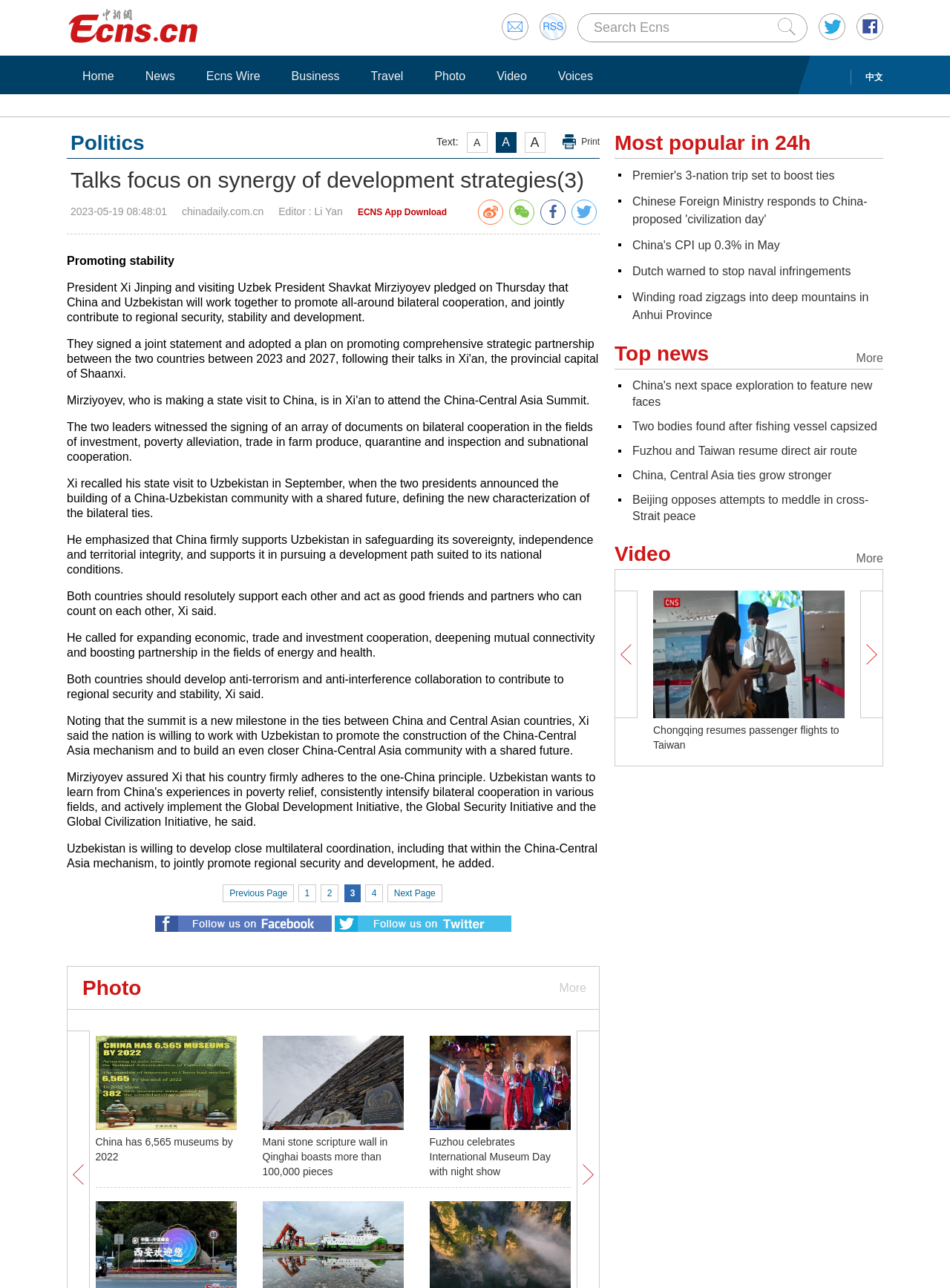Locate the bounding box coordinates of the area you need to click to fulfill this instruction: 'Download ECNS App'. The coordinates must be in the form of four float numbers ranging from 0 to 1: [left, top, right, bottom].

[0.376, 0.161, 0.47, 0.169]